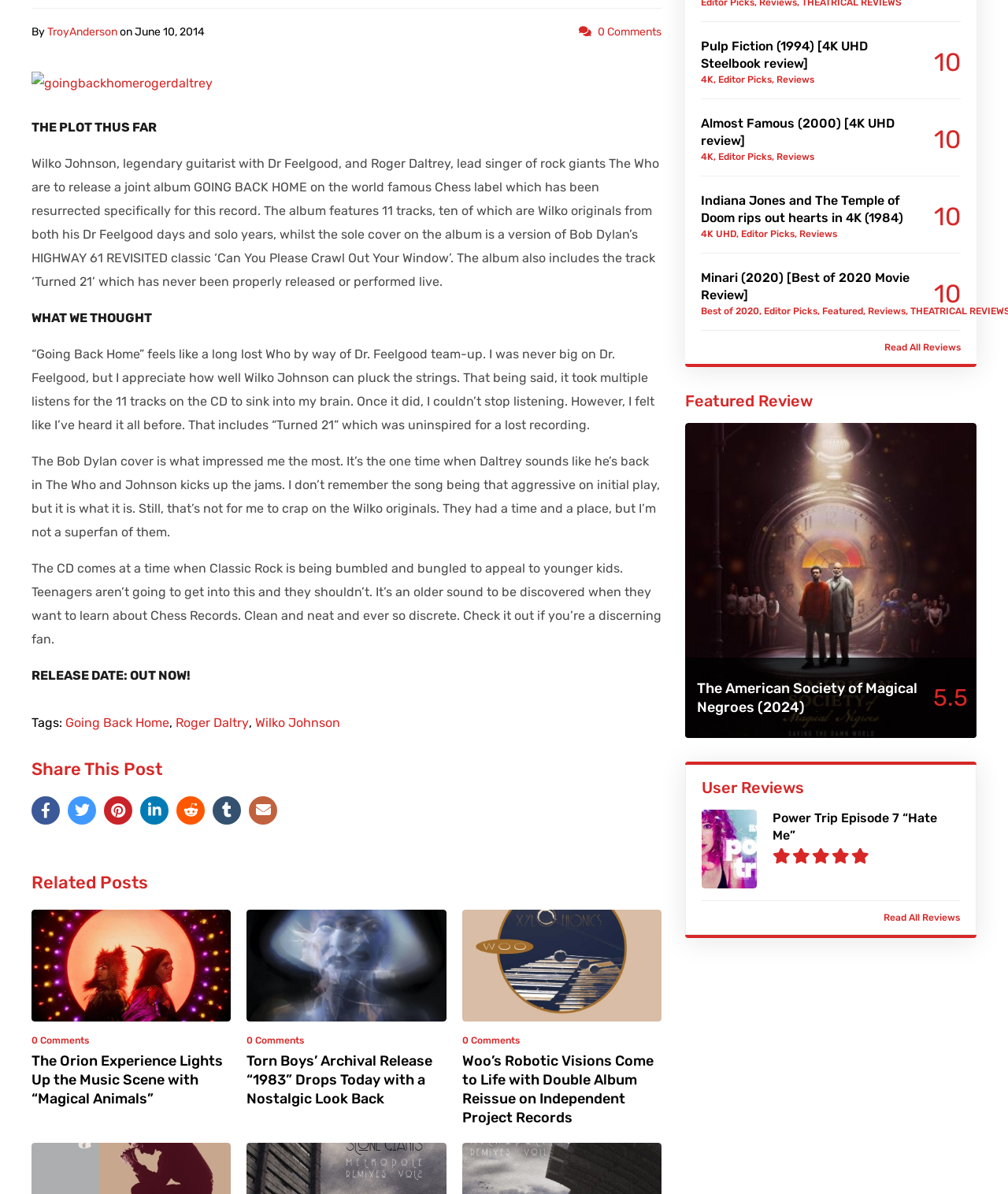Determine the bounding box coordinates for the HTML element mentioned in the following description: "Best of 2020". The coordinates should be a list of four floats ranging from 0 to 1, represented as [left, top, right, bottom].

[0.695, 0.257, 0.753, 0.265]